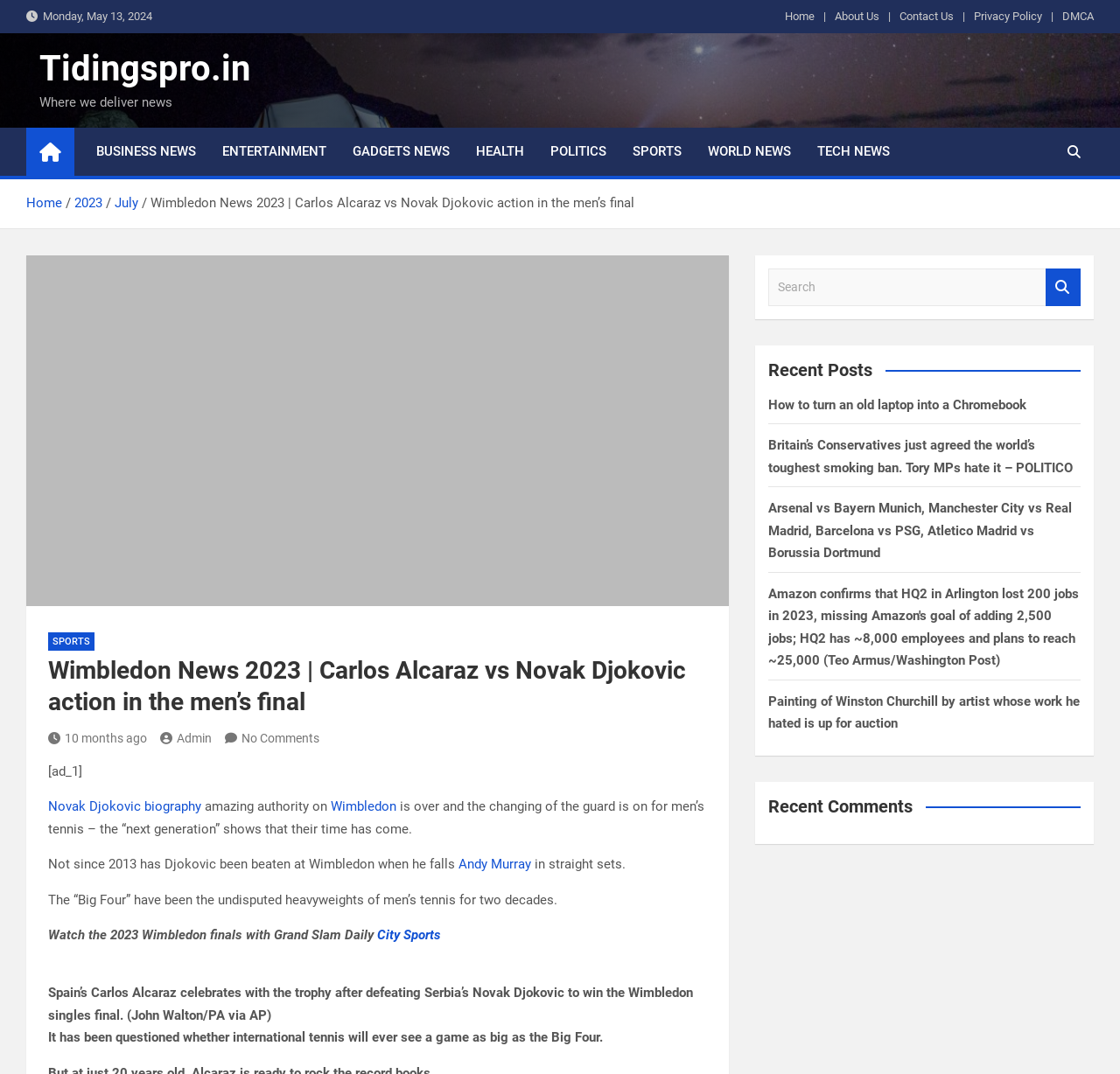What is the date of the Wimbledon news?
Please provide a detailed answer to the question.

I found the date by looking at the top of the webpage, where it says 'Monday, May 13, 2024' in a static text element.